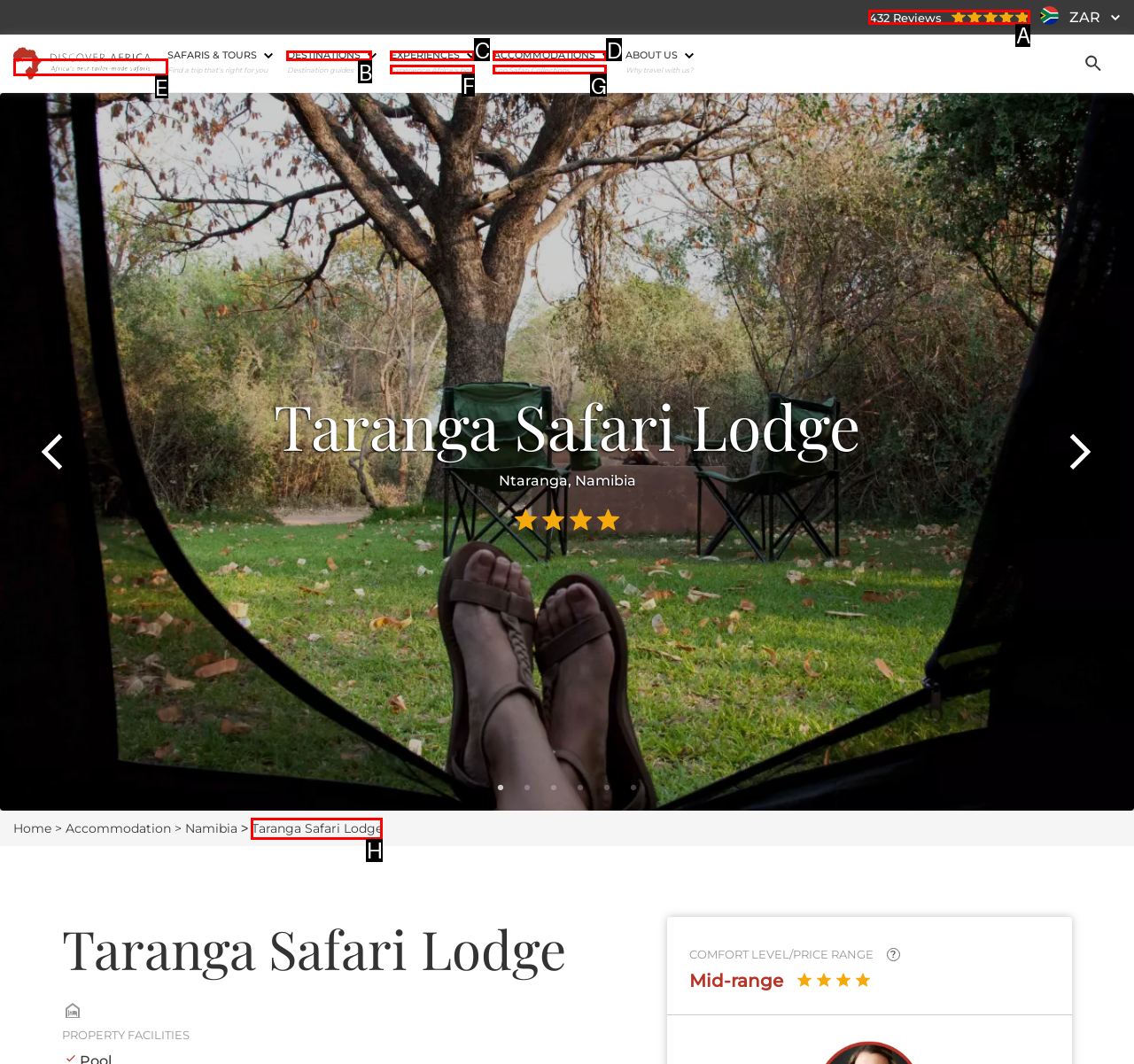Identify the UI element that best fits the description: parent_node: SAFARIS & TOURS
Respond with the letter representing the correct option.

E